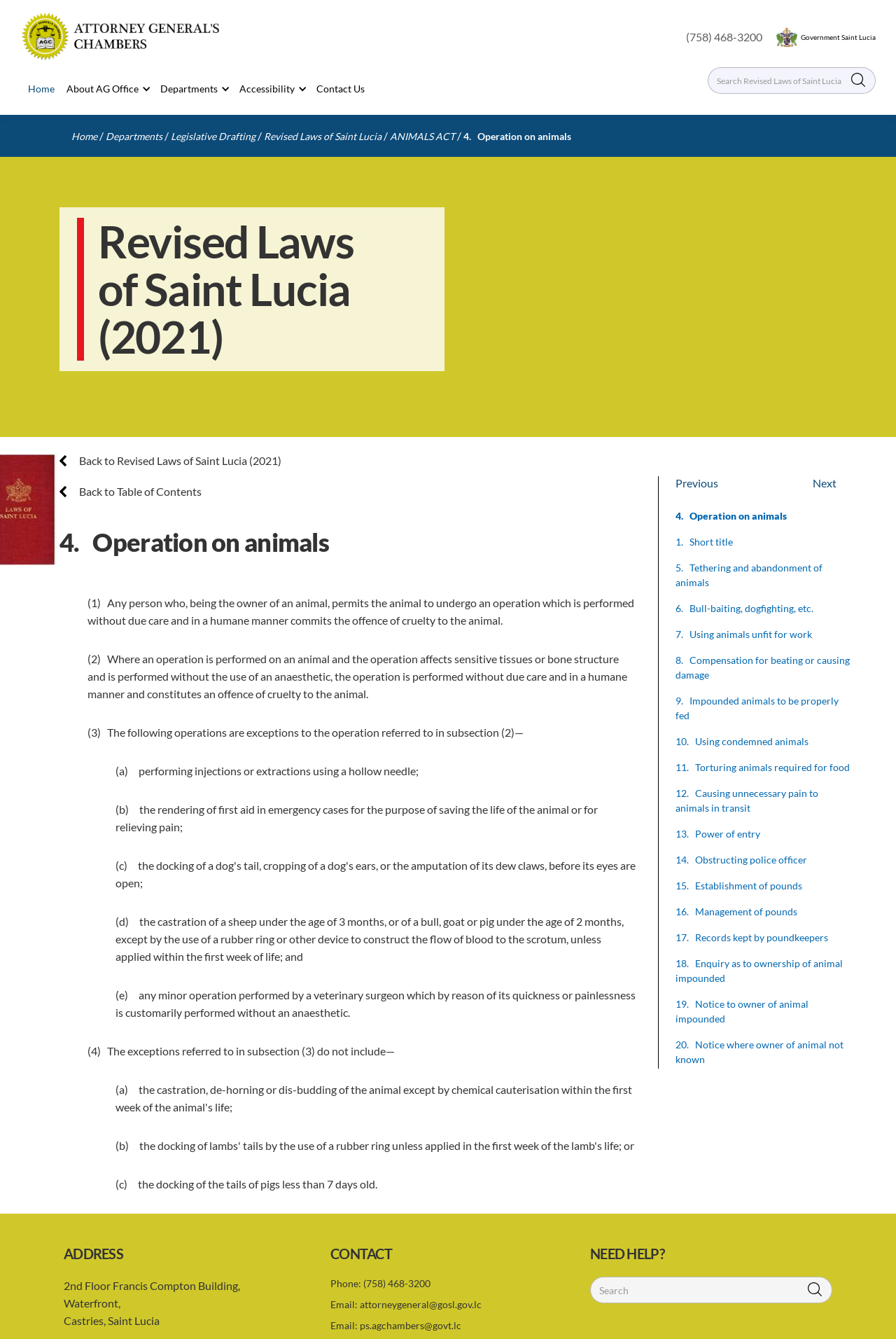Please identify the bounding box coordinates of the element I need to click to follow this instruction: "Search for a law in the search box".

[0.79, 0.05, 0.977, 0.07]